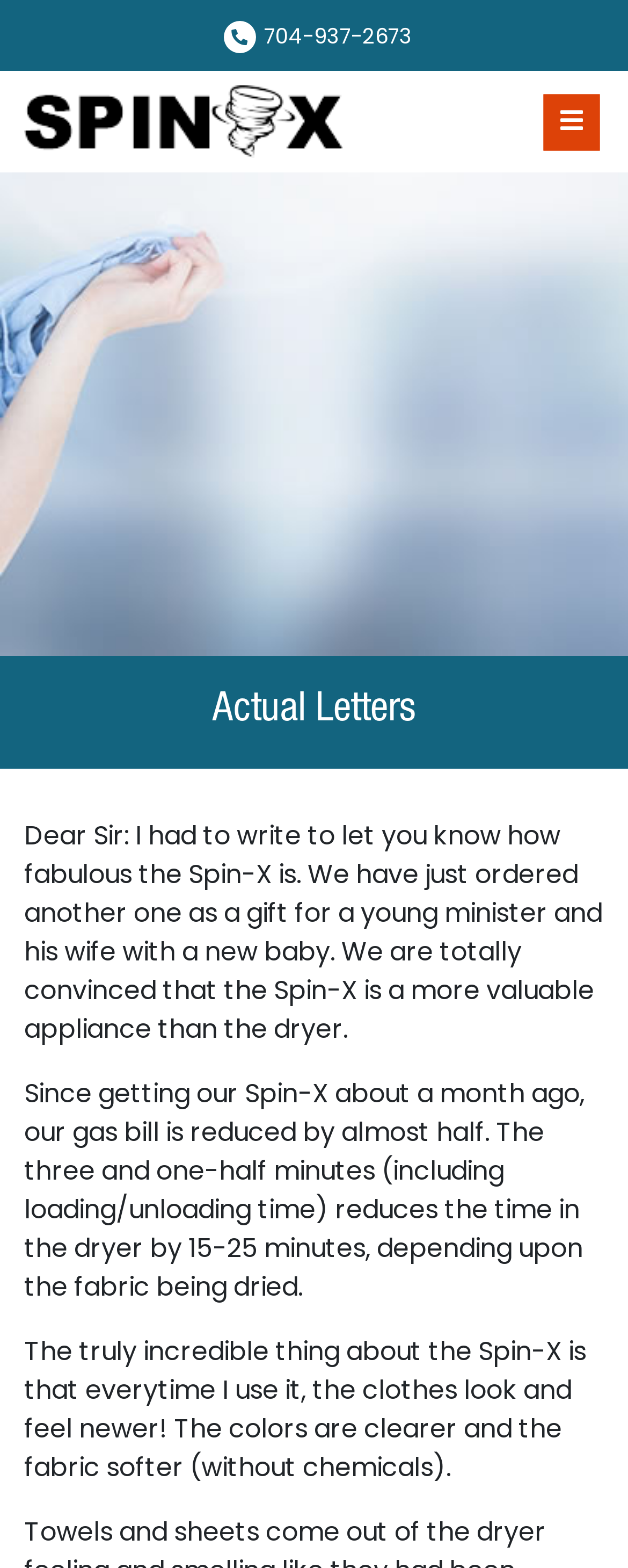Describe the webpage meticulously, covering all significant aspects.

The webpage is about the Spin-X spin dryer, with a prominent heading "Actual Letters" located near the top center of the page. Below the heading, there are three paragraphs of text, each describing a customer's positive experience with the Spin-X. The first paragraph talks about the product being a valuable appliance, the second paragraph mentions a significant reduction in gas bills, and the third paragraph praises the product's ability to make clothes look and feel newer.

At the top right corner of the page, there is a button with an icon, and next to it, a link with a phone number "704-937-2673". On the top left side, there is a large image that spans almost the entire width of the page, with a smaller image embedded within it. The smaller image is located near the top left corner of the page.

There is also a link at the top center of the page, but it does not have any text associated with it. Additionally, there is a banner image that spans the entire width of the page, located below the heading and above the paragraphs of text.